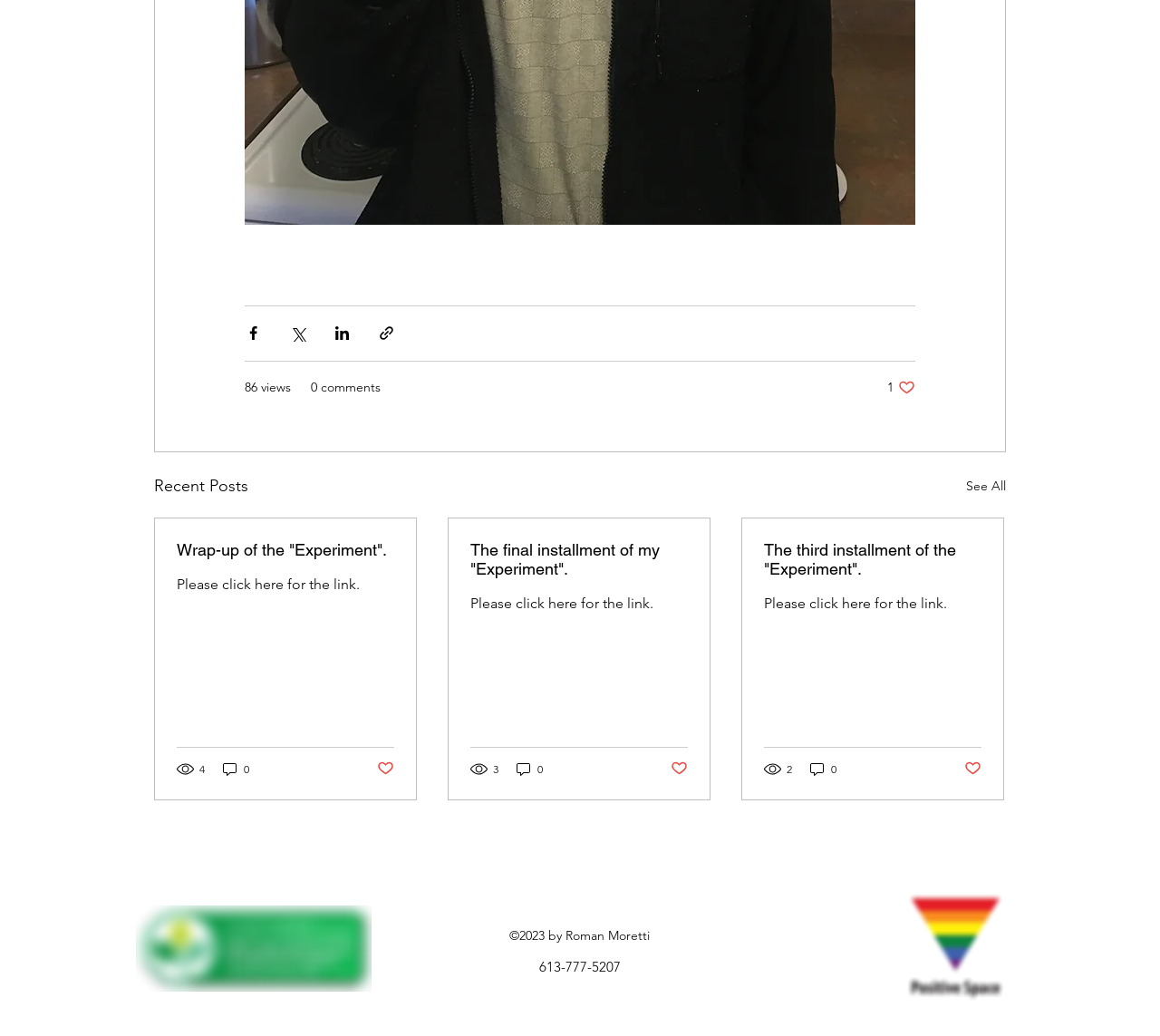What is the number of views for the first article?
Craft a detailed and extensive response to the question.

I looked at the first article section and found the text '4 views' below the article title. This indicates that the first article has 4 views.